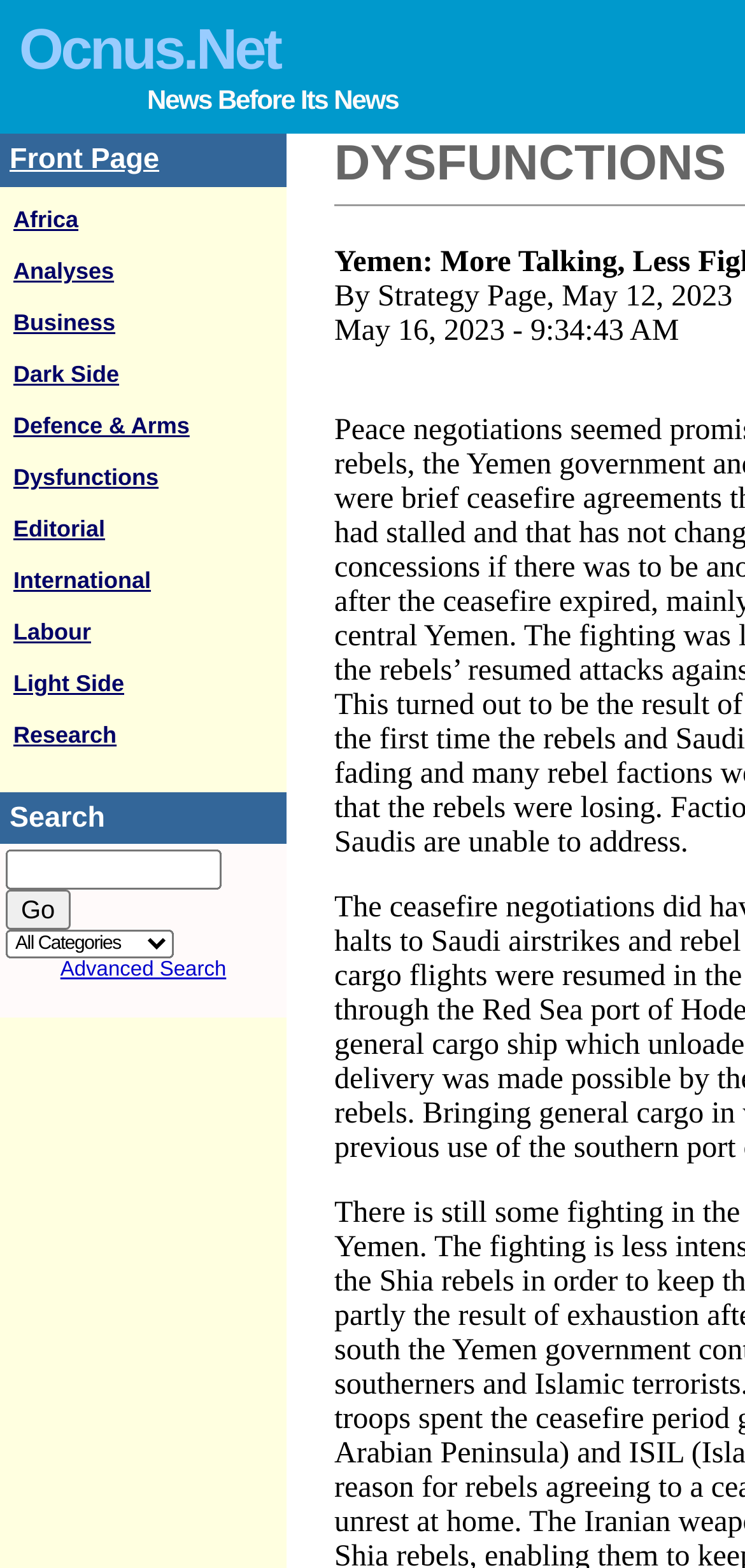Is there a 'Front Page' link on the webpage?
Use the screenshot to answer the question with a single word or phrase.

Yes